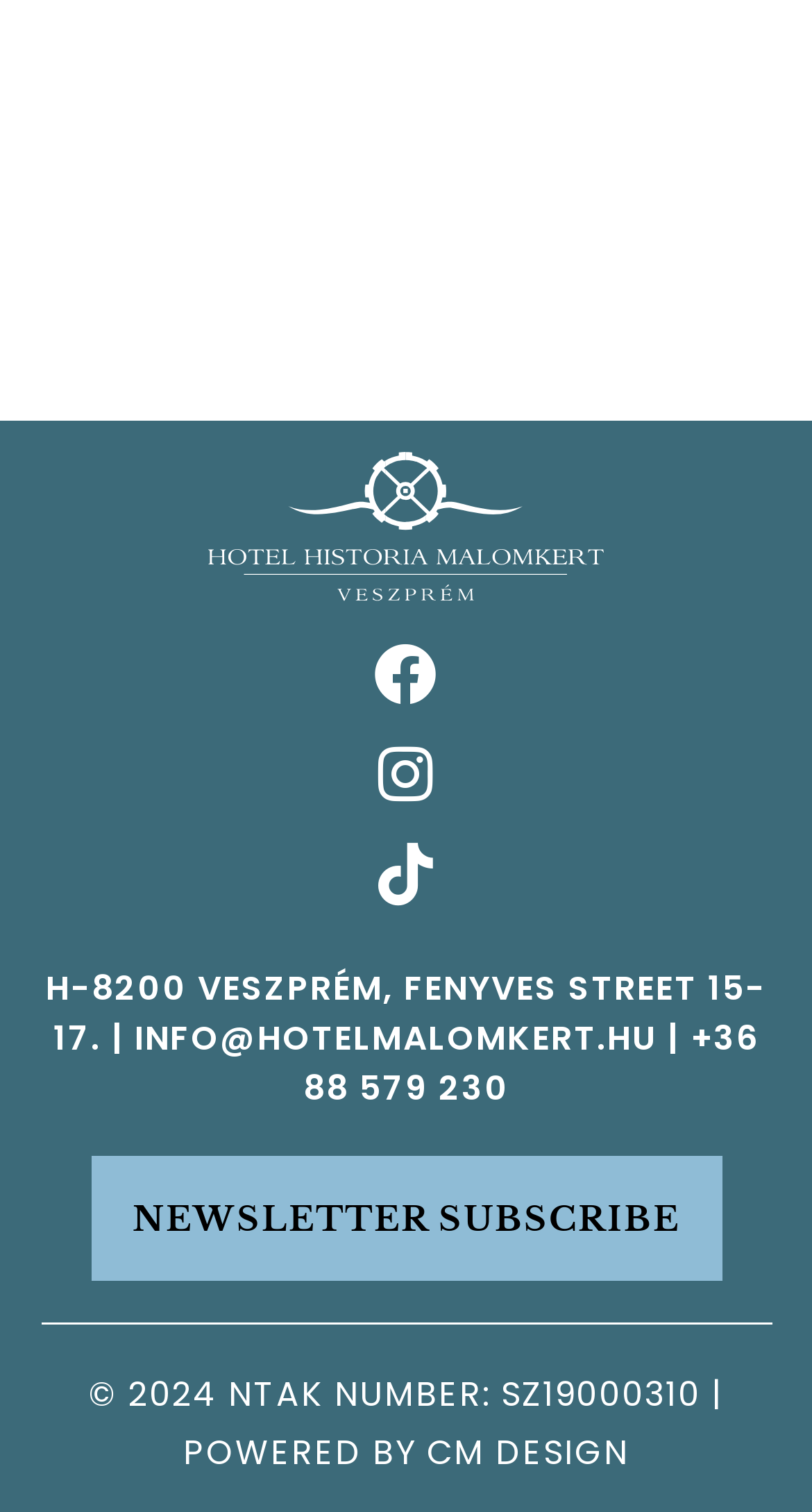Please identify the coordinates of the bounding box that should be clicked to fulfill this instruction: "subscribe to the newsletter".

[0.112, 0.765, 0.888, 0.848]